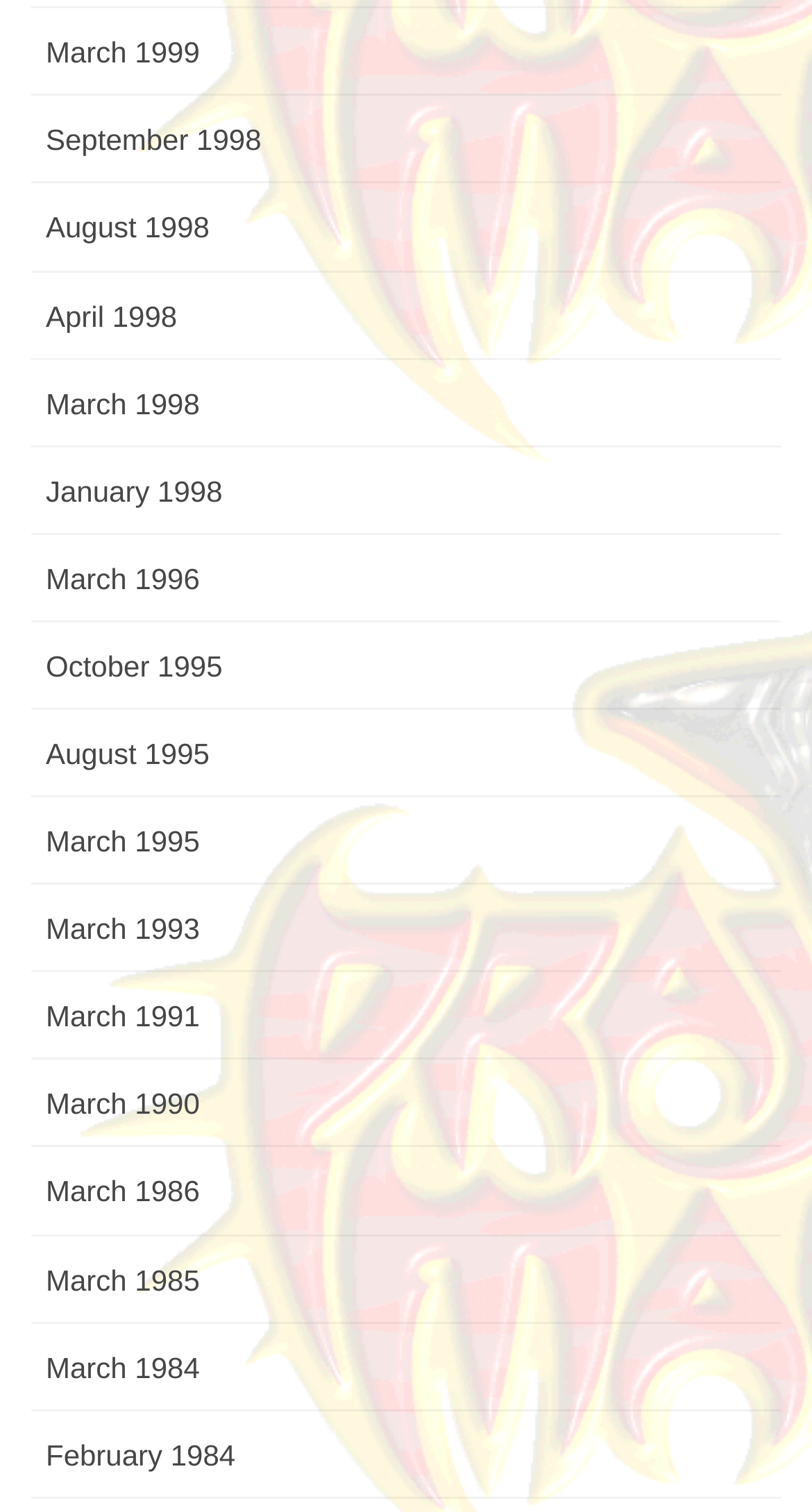Using the information in the image, give a detailed answer to the following question: What is the earliest year listed?

By examining the list of links, I found that the earliest year listed is 1984, which appears in the link 'February 1984'.